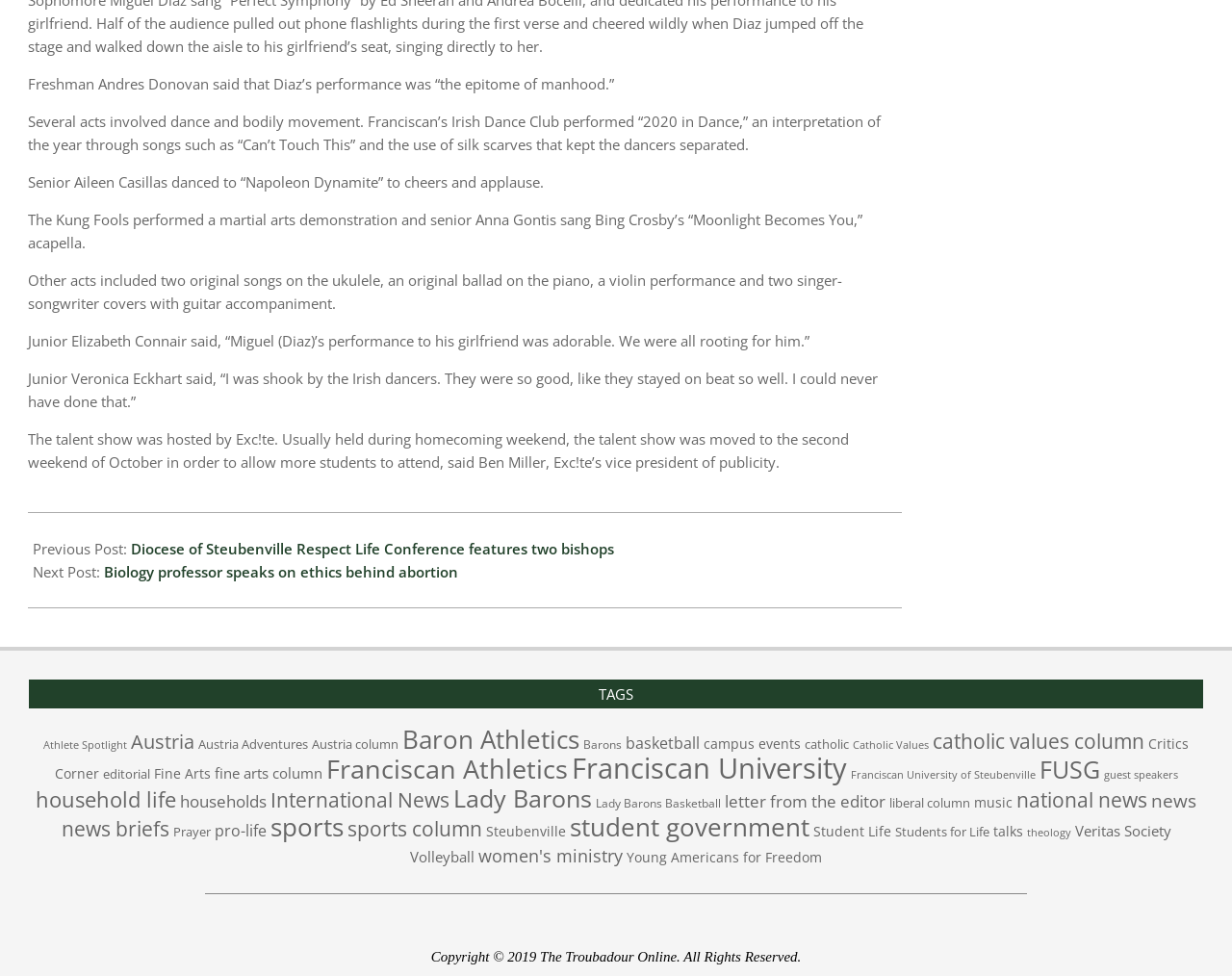Pinpoint the bounding box coordinates of the clickable element to carry out the following instruction: "Click on the 'Franciscan University' tag."

[0.464, 0.767, 0.687, 0.807]